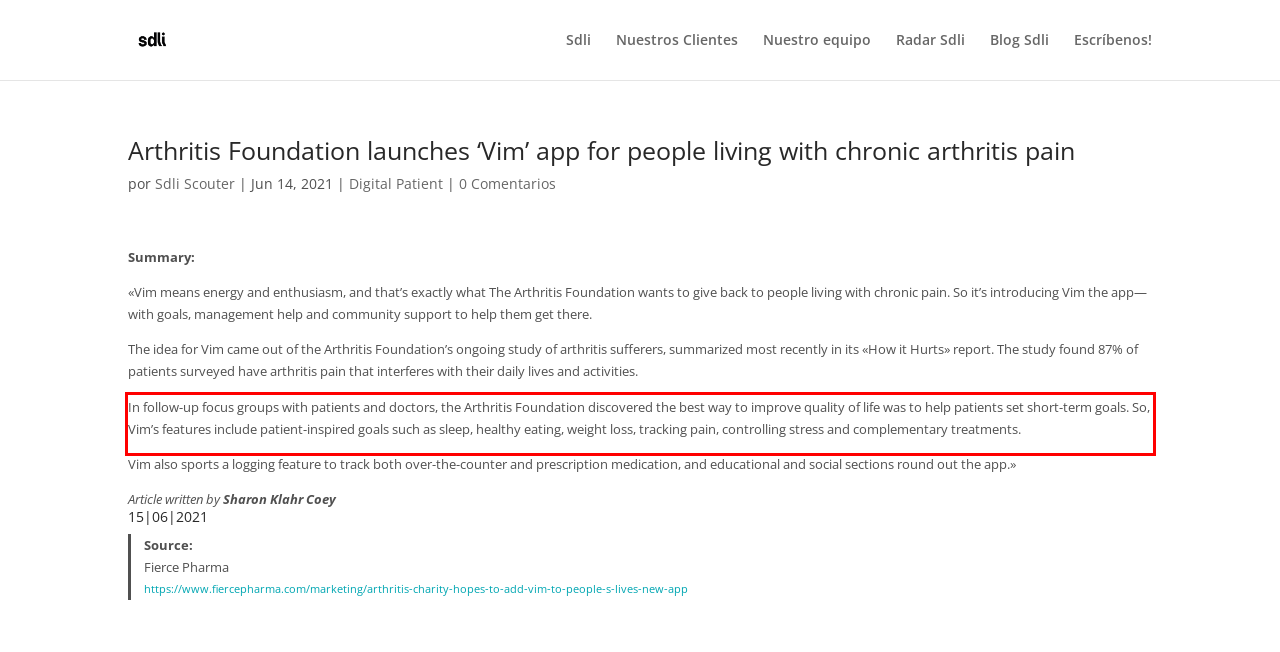Within the screenshot of a webpage, identify the red bounding box and perform OCR to capture the text content it contains.

In follow-up focus groups with patients and doctors, the Arthritis Foundation discovered the best way to improve quality of life was to help patients set short-term goals. So, Vim’s features include patient-inspired goals such as sleep, healthy eating, weight loss, tracking pain, controlling stress and complementary treatments.